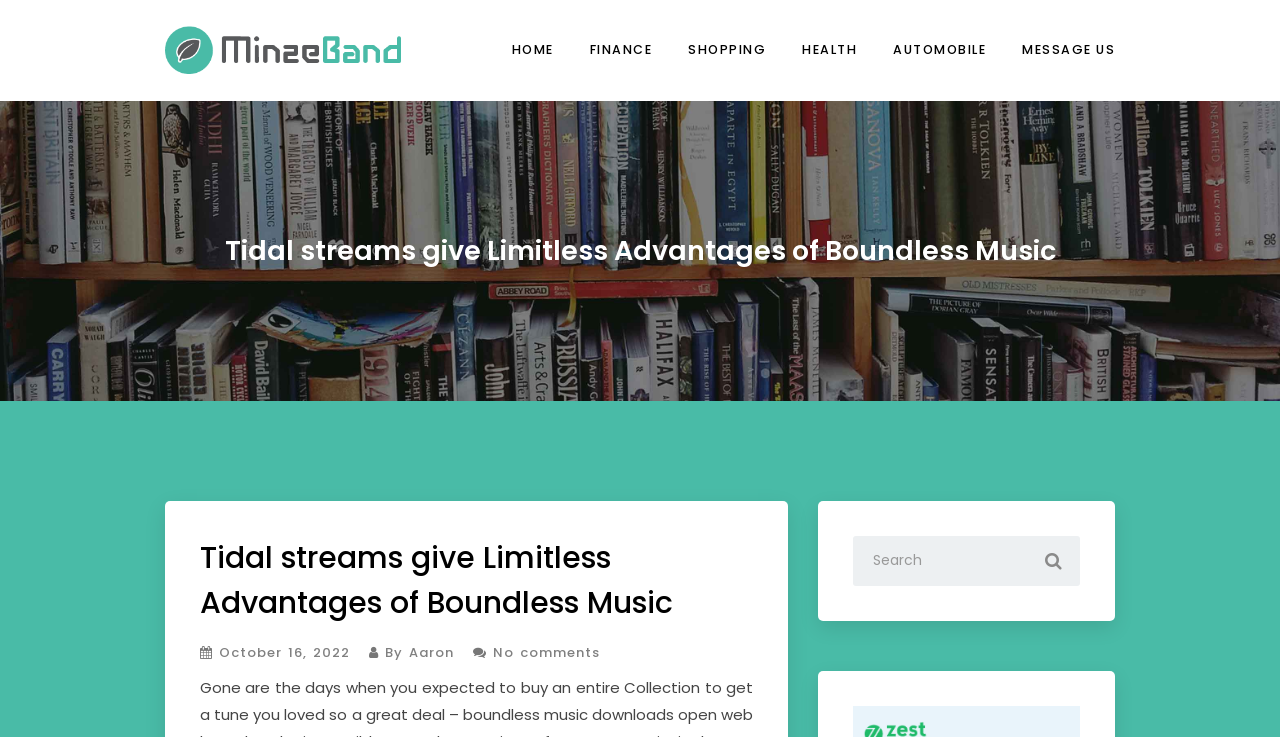Use a single word or phrase to answer this question: 
What are the main categories of the webpage?

HOME, FINANCE, SHOPPING, HEALTH, AUTOMOBILE